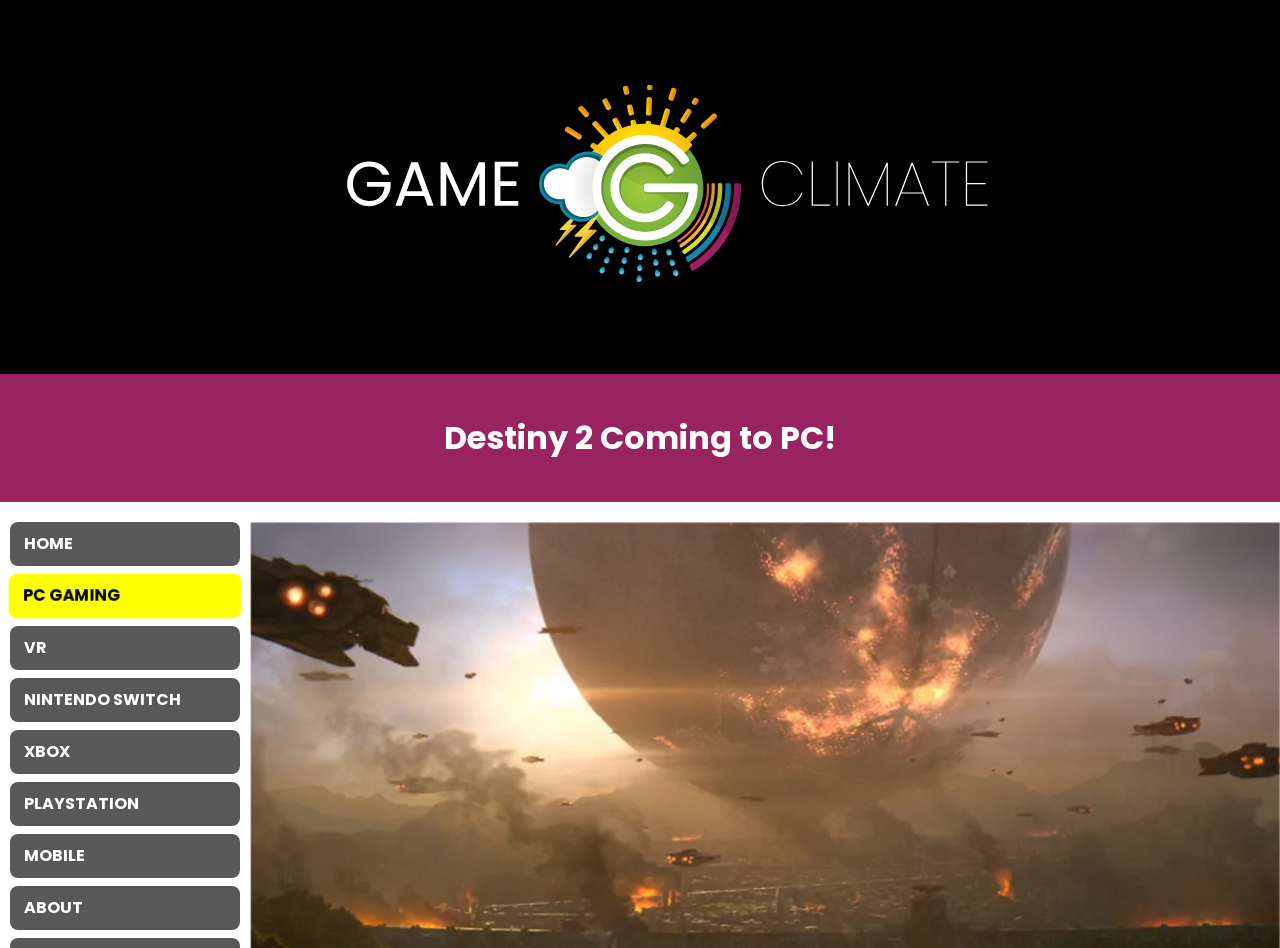Identify the text that serves as the heading for the webpage and generate it.

Destiny 2 Coming to PC!